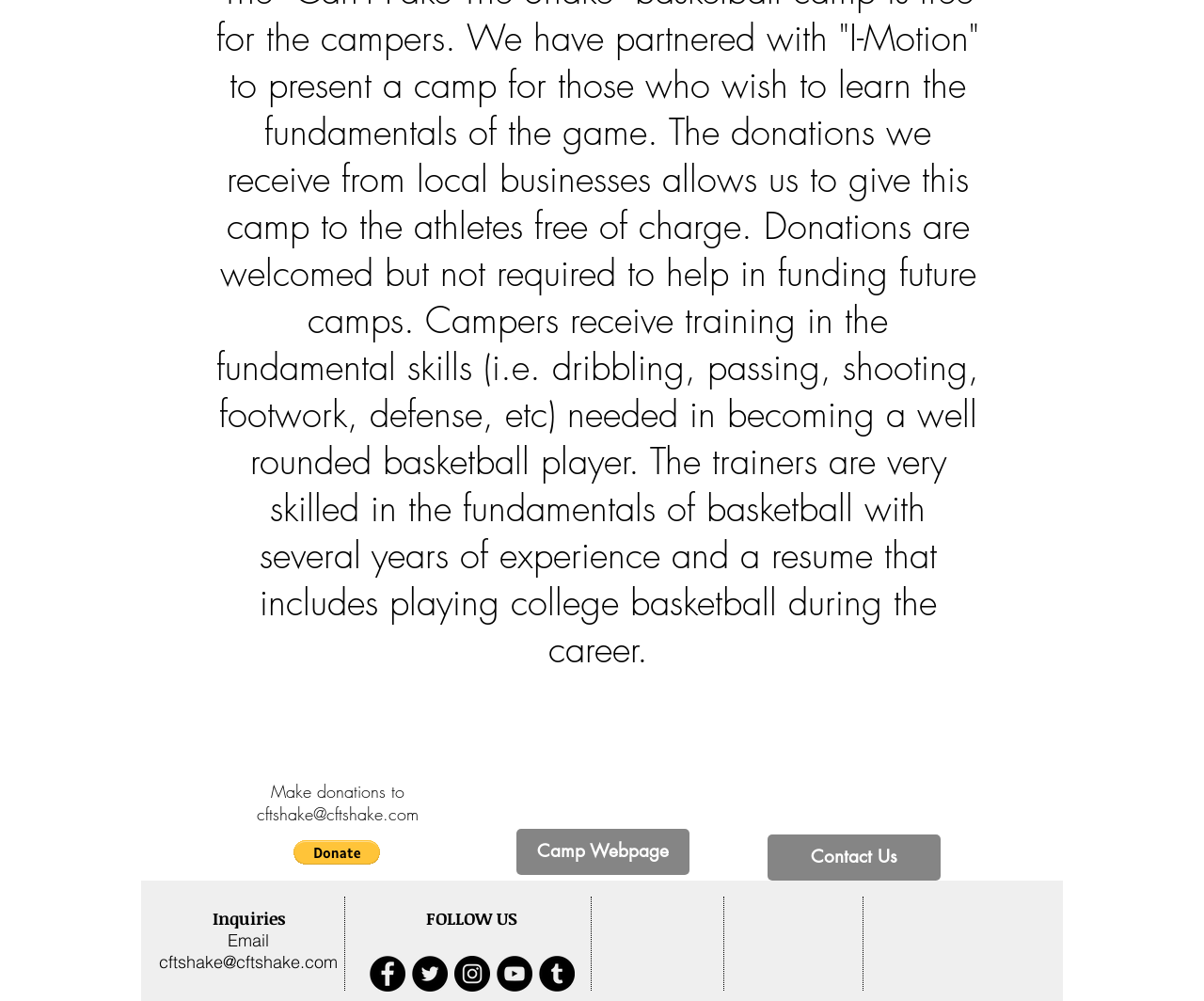Please determine the bounding box coordinates, formatted as (top-left x, top-left y, bottom-right x, bottom-right y), with all values as floating point numbers between 0 and 1. Identify the bounding box of the region described as: alt="PayPal Button" aria-label="Donate via PayPal"

[0.244, 0.839, 0.316, 0.864]